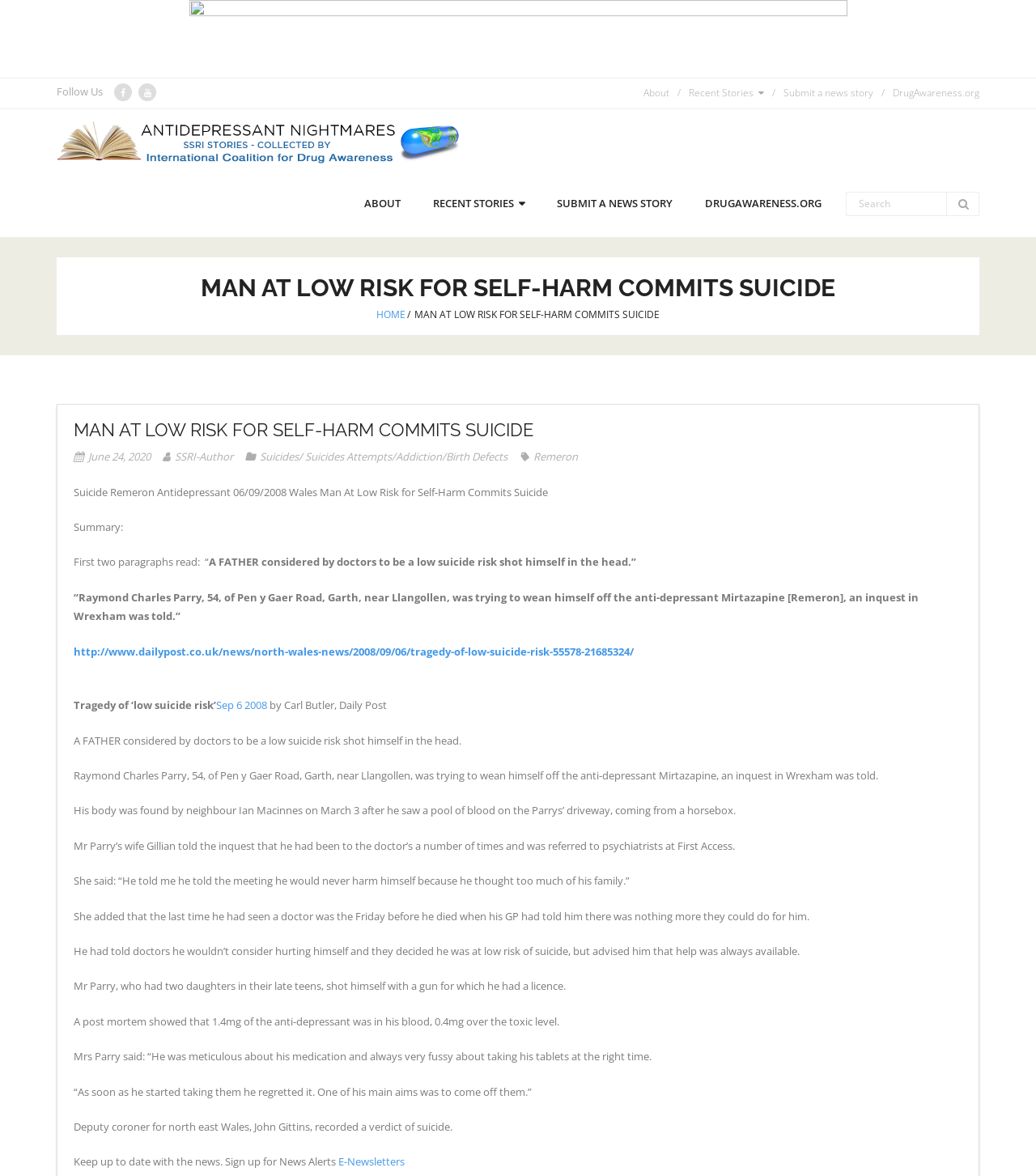What is the website about?
Refer to the image and provide a one-word or short phrase answer.

Suicide stories